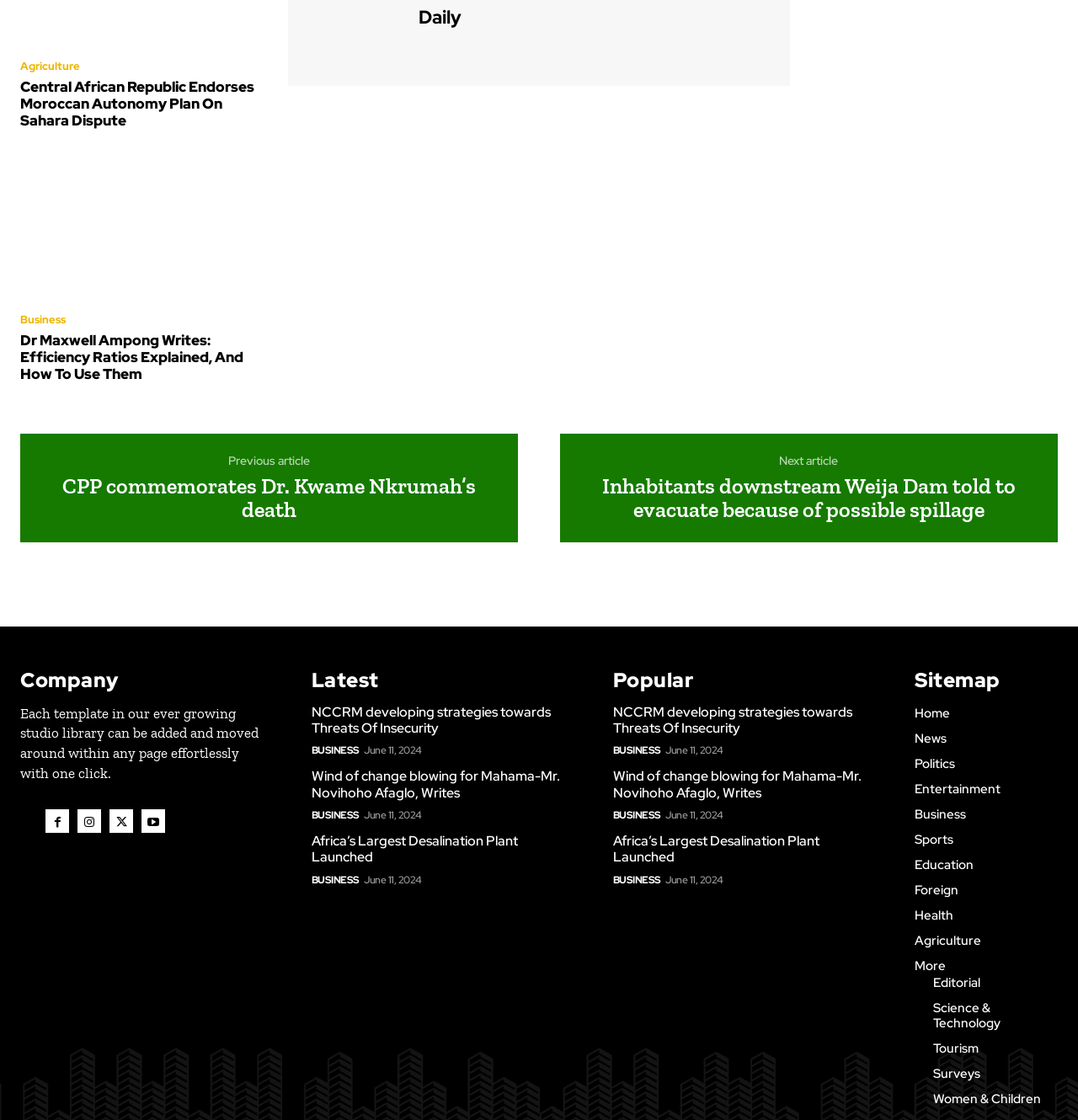Provide a thorough and detailed response to the question by examining the image: 
What is the purpose of the links at the bottom of the webpage?

The links at the bottom of the webpage, such as 'Home', 'News', 'Politics', etc., are likely used for navigation purposes, allowing users to access different sections of the website.